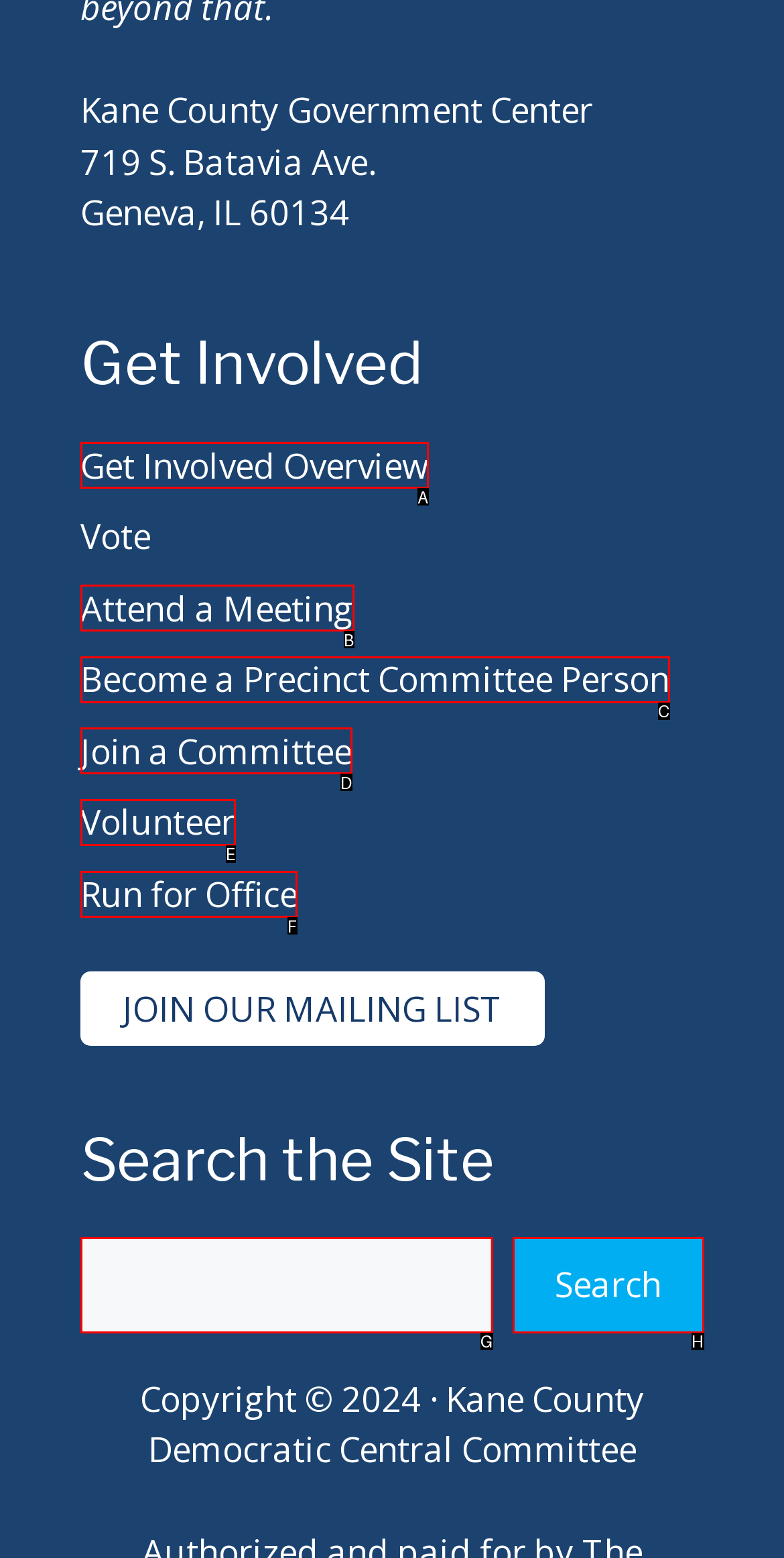For the instruction: Run for office, determine the appropriate UI element to click from the given options. Respond with the letter corresponding to the correct choice.

F